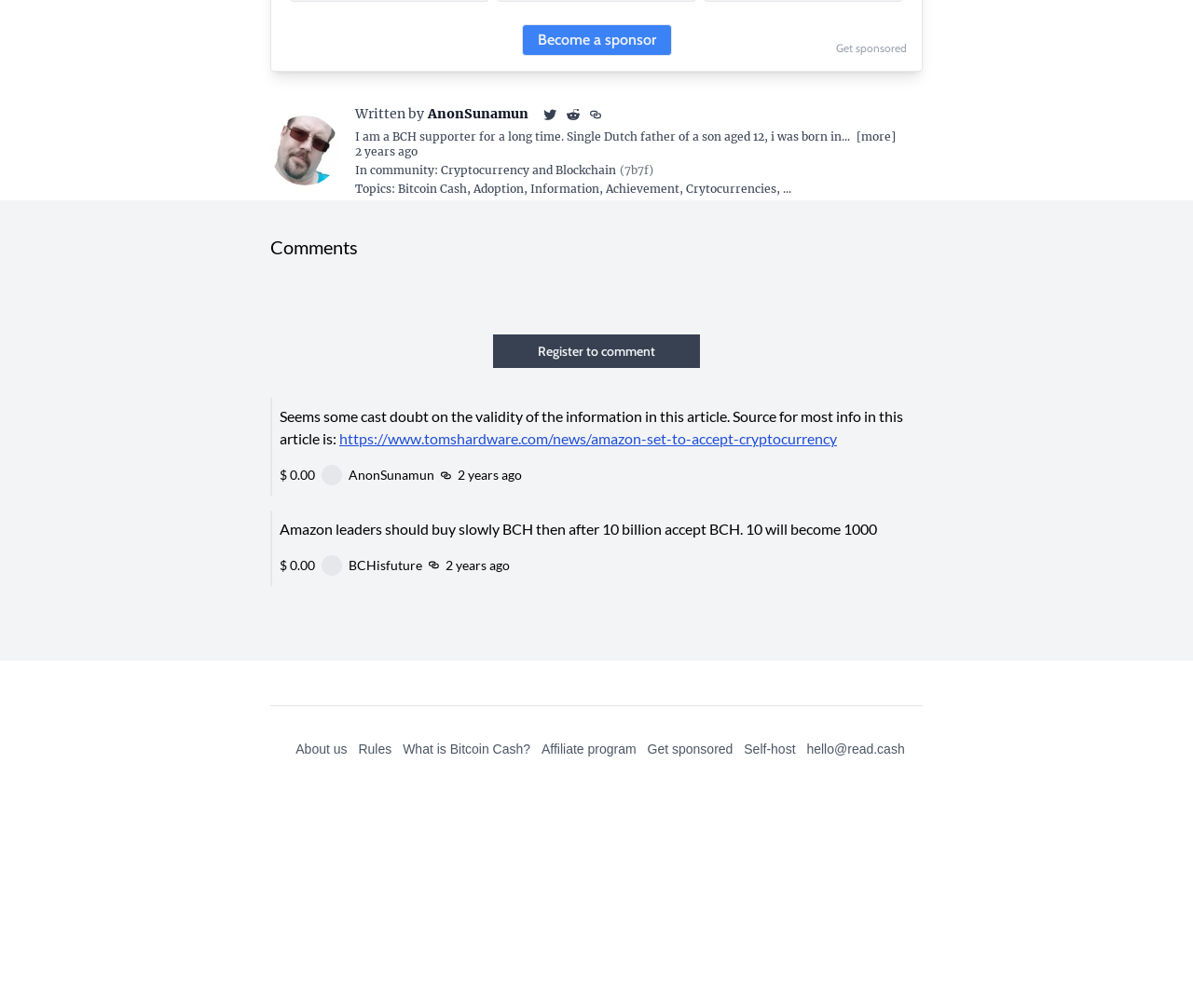Could you highlight the region that needs to be clicked to execute the instruction: "View the user's profile"?

[0.359, 0.103, 0.443, 0.122]